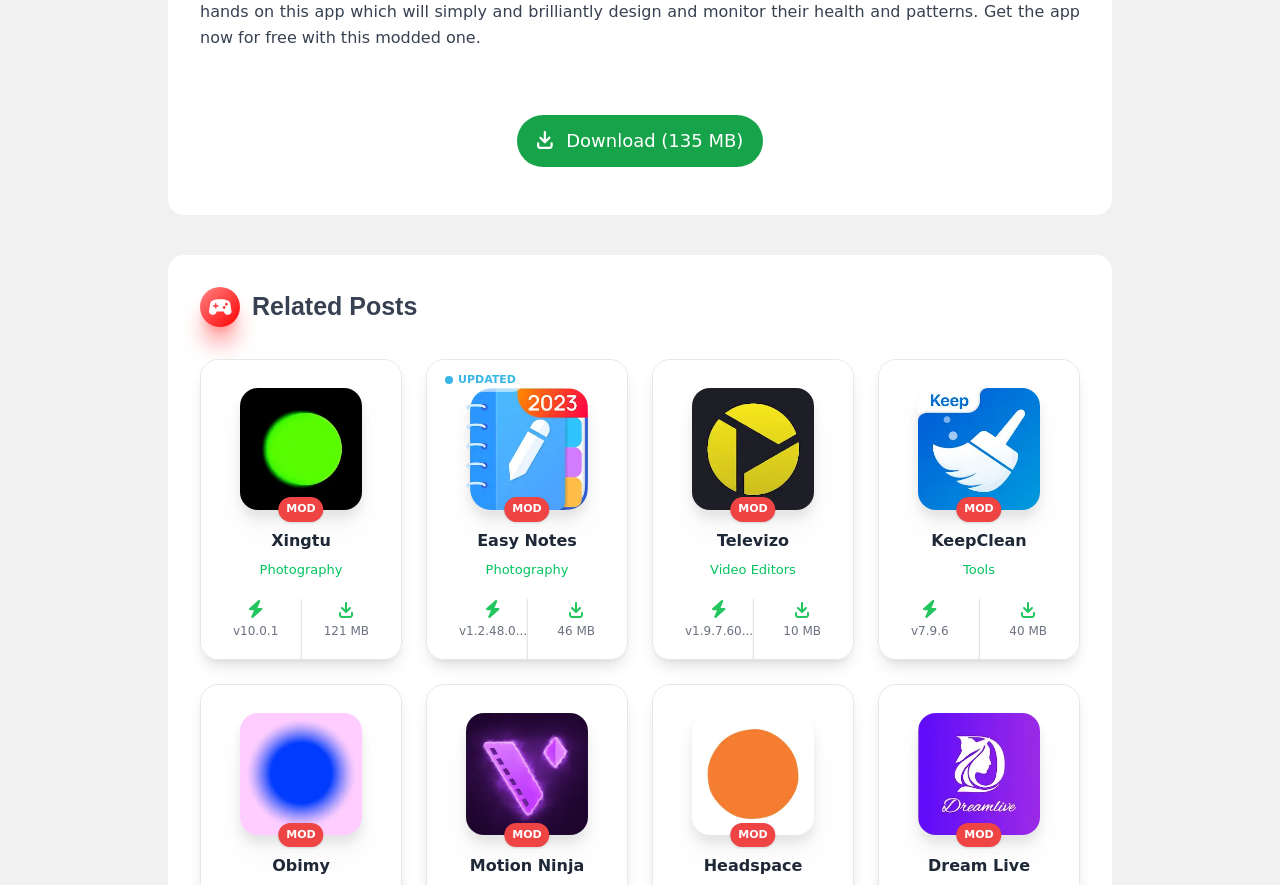Please find the bounding box coordinates of the element that you should click to achieve the following instruction: "Download Xingtu". The coordinates should be presented as four float numbers between 0 and 1: [left, top, right, bottom].

[0.188, 0.438, 0.283, 0.576]